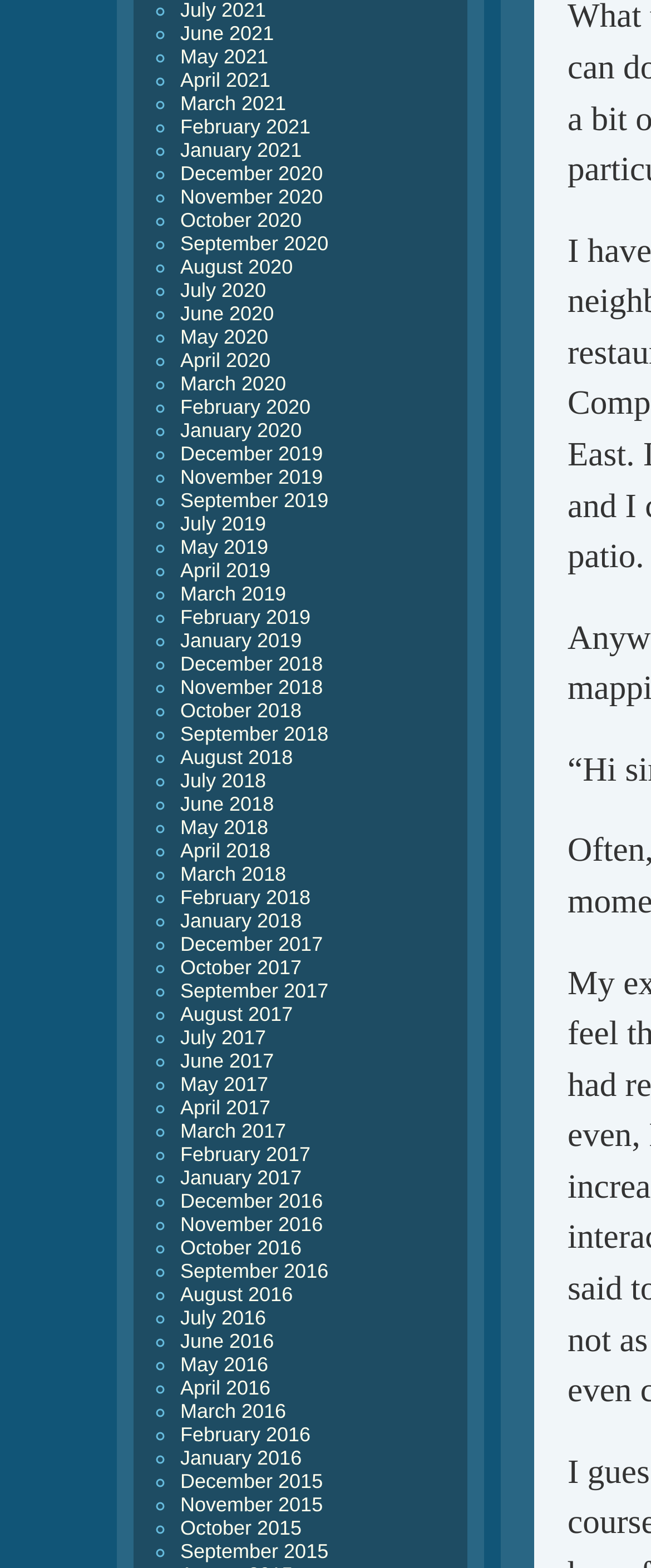Determine the coordinates of the bounding box for the clickable area needed to execute this instruction: "Select December 2020".

[0.277, 0.103, 0.496, 0.118]